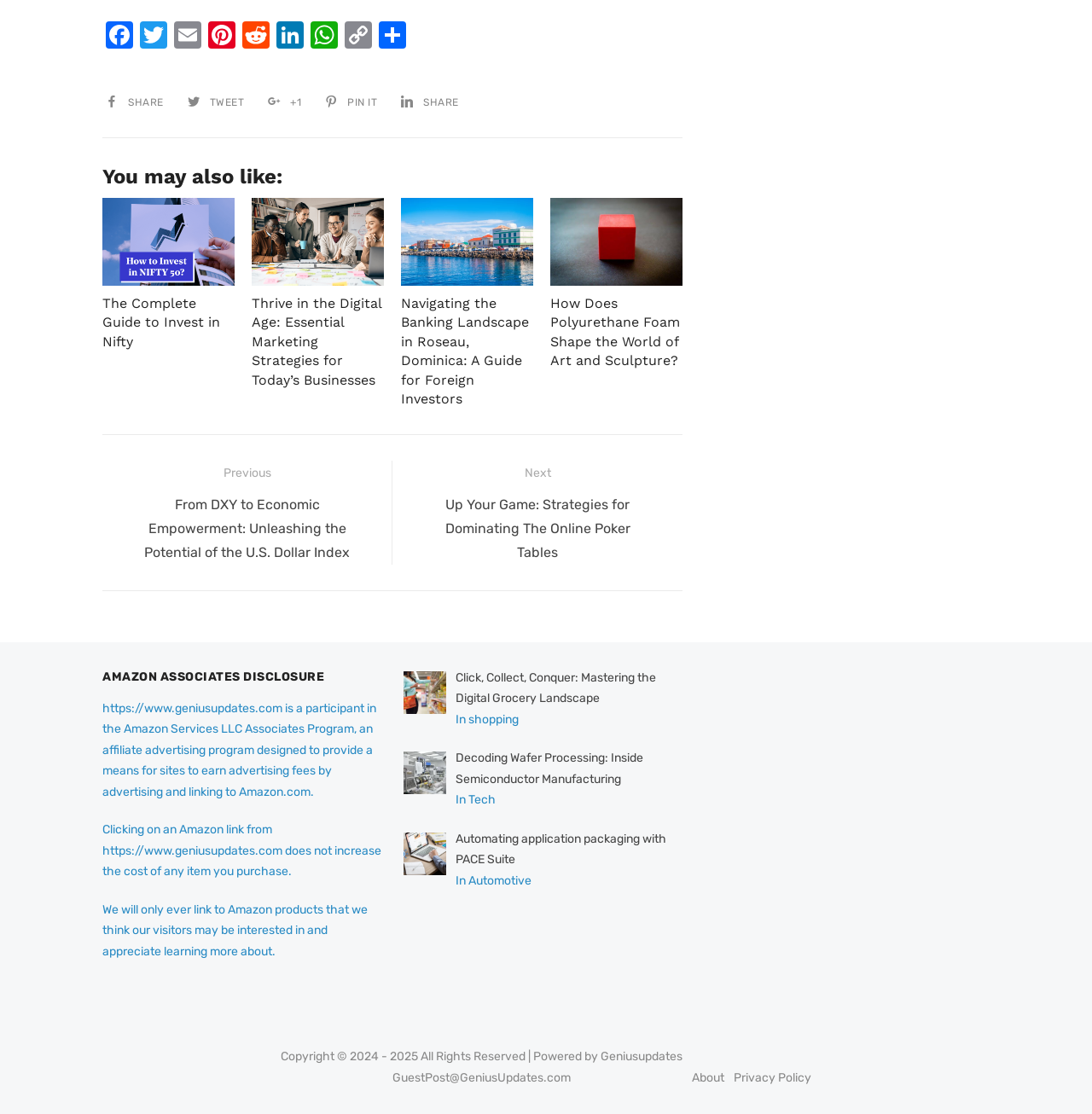Please identify the bounding box coordinates of the element on the webpage that should be clicked to follow this instruction: "Learn about 'Decoding Wafer Processing: Inside Semiconductor Manufacturing'". The bounding box coordinates should be given as four float numbers between 0 and 1, formatted as [left, top, right, bottom].

[0.417, 0.674, 0.589, 0.706]